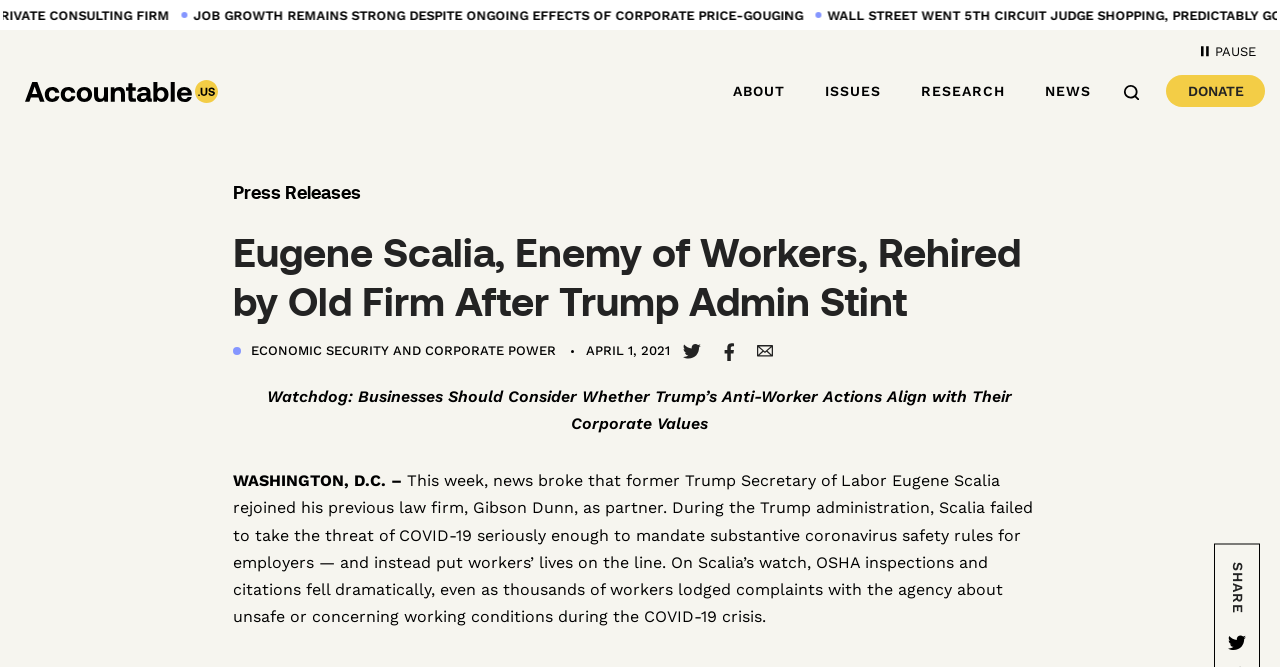Utilize the information from the image to answer the question in detail:
What is the name of the organization that published this news?

The webpage does not explicitly mention the name of the organization that published this news. However, it appears to be a watchdog organization or a news outlet that focuses on labor issues and corporate accountability.